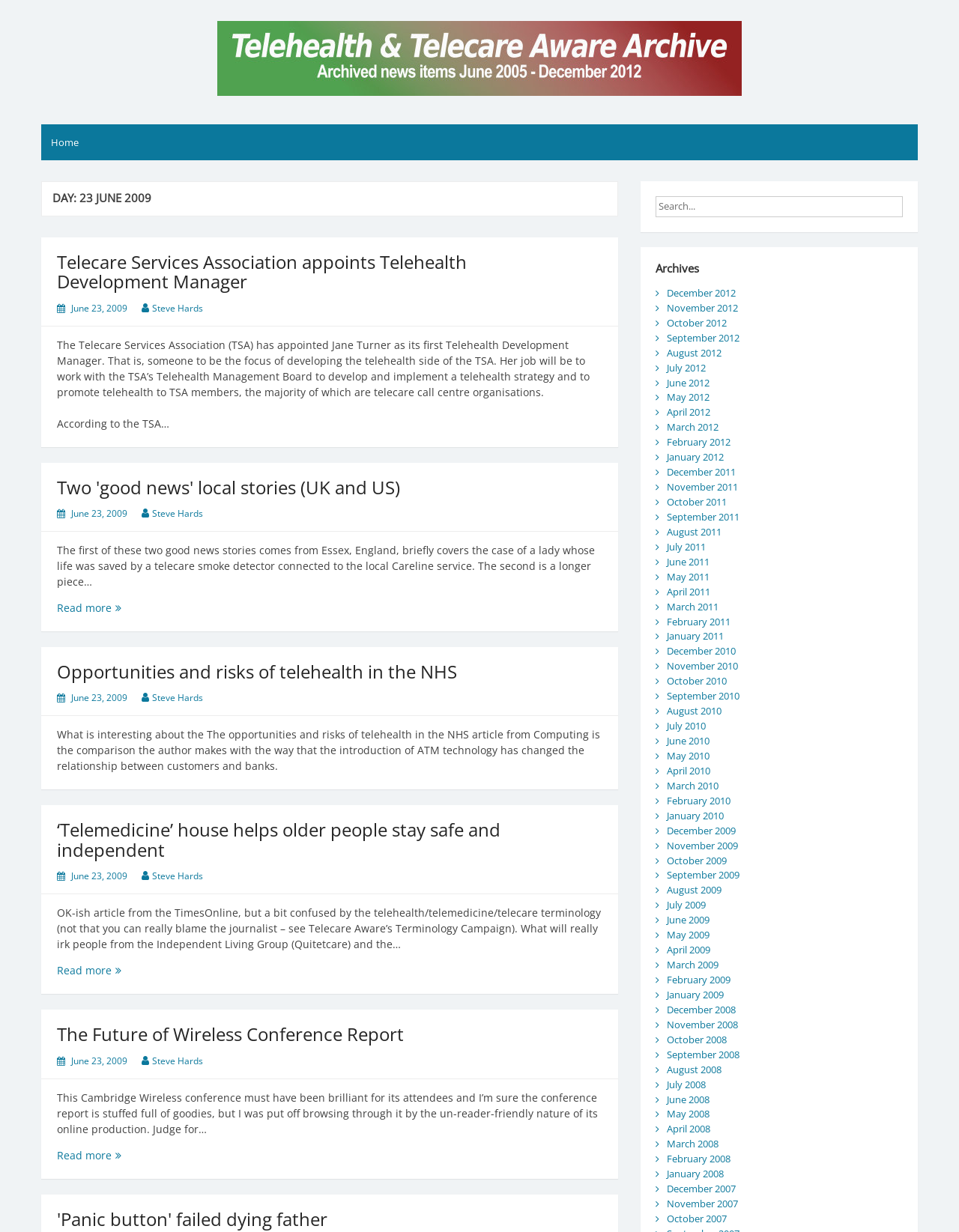Determine the bounding box coordinates of the element's region needed to click to follow the instruction: "Search for something". Provide these coordinates as four float numbers between 0 and 1, formatted as [left, top, right, bottom].

[0.684, 0.159, 0.941, 0.176]